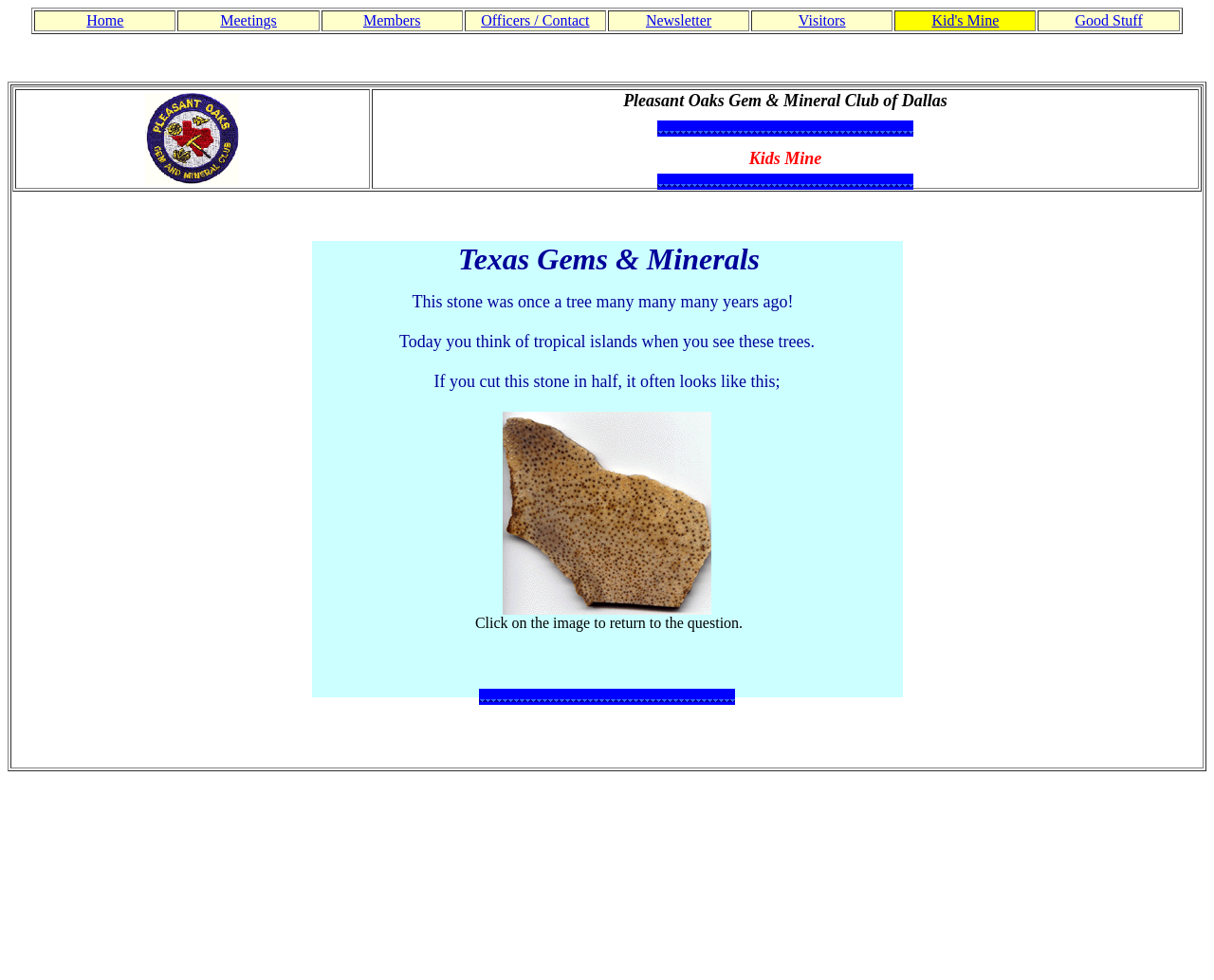Determine which piece of text is the heading of the webpage and provide it.

Pleasant Oaks Gem & Mineral Club of Dallas